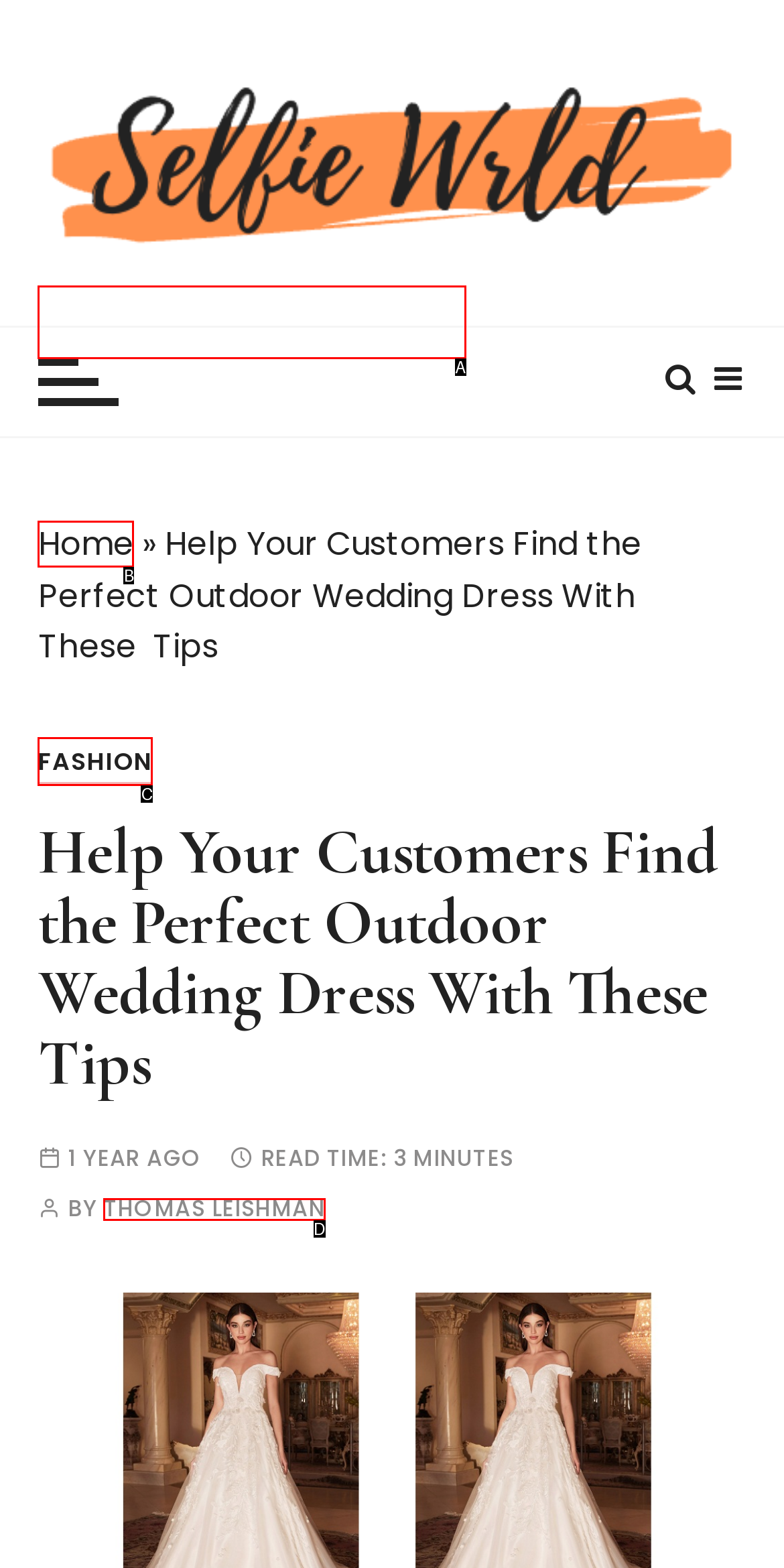Determine which HTML element matches the given description: Editor. Provide the corresponding option's letter directly.

None